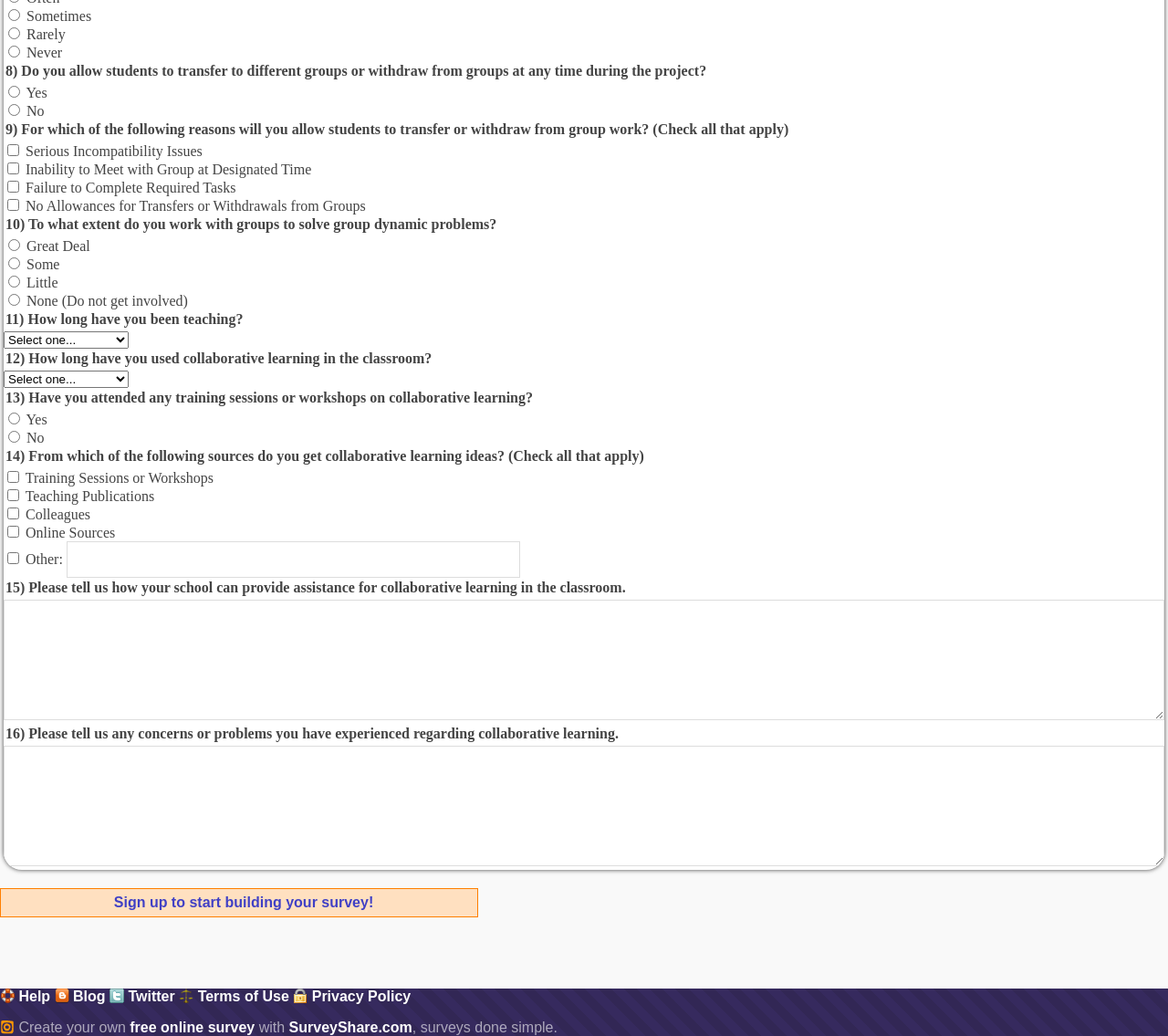Please provide a comprehensive response to the question based on the details in the image: What is the last question in the survey about?

The last question in the survey, numbered 16, asks teachers to share any concerns or problems they have experienced regarding collaborative learning, indicating that the survey is interested in understanding the challenges teachers face in implementing collaborative learning in their classrooms.